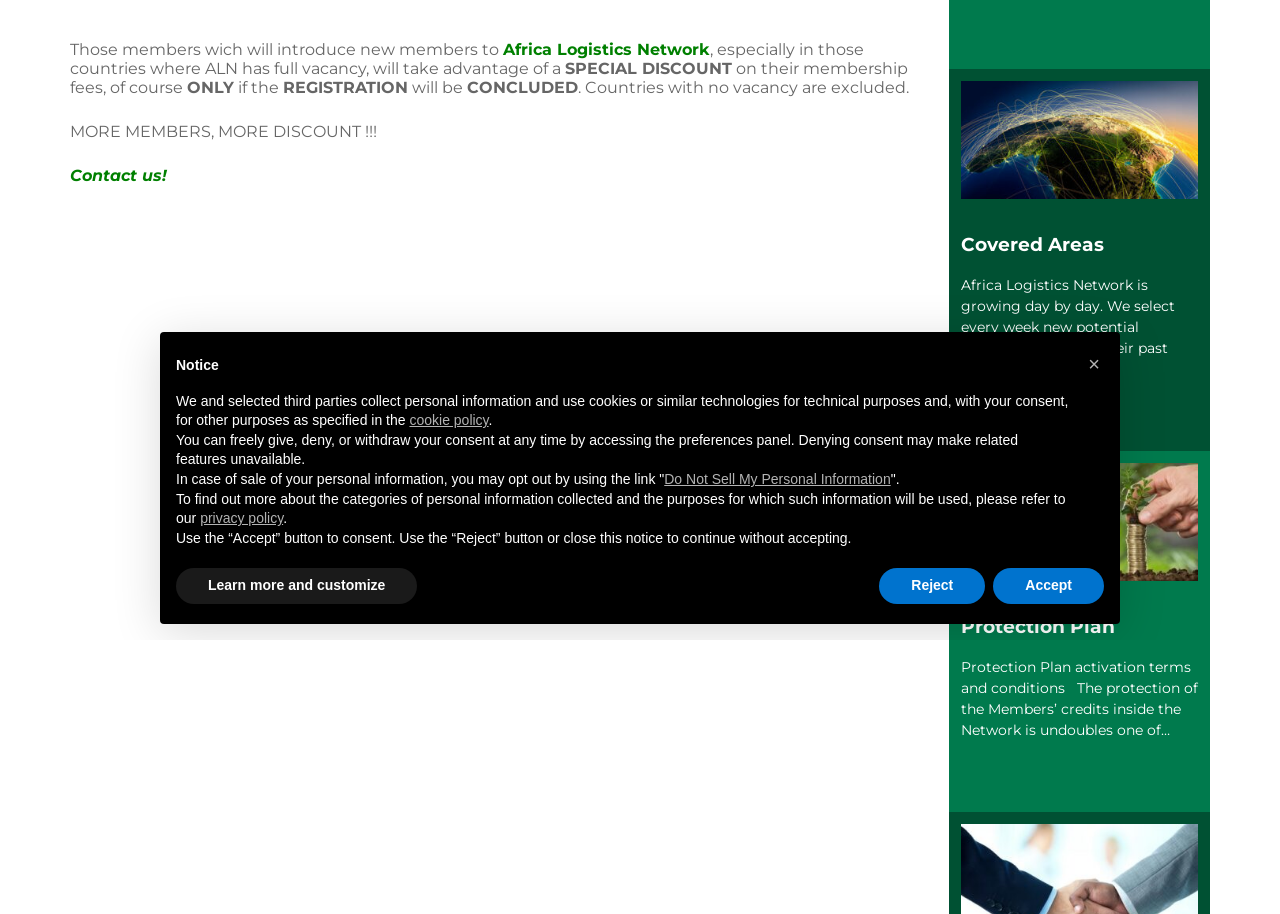Identify the bounding box for the UI element that is described as follows: "Read more".

[0.751, 0.025, 0.823, 0.046]